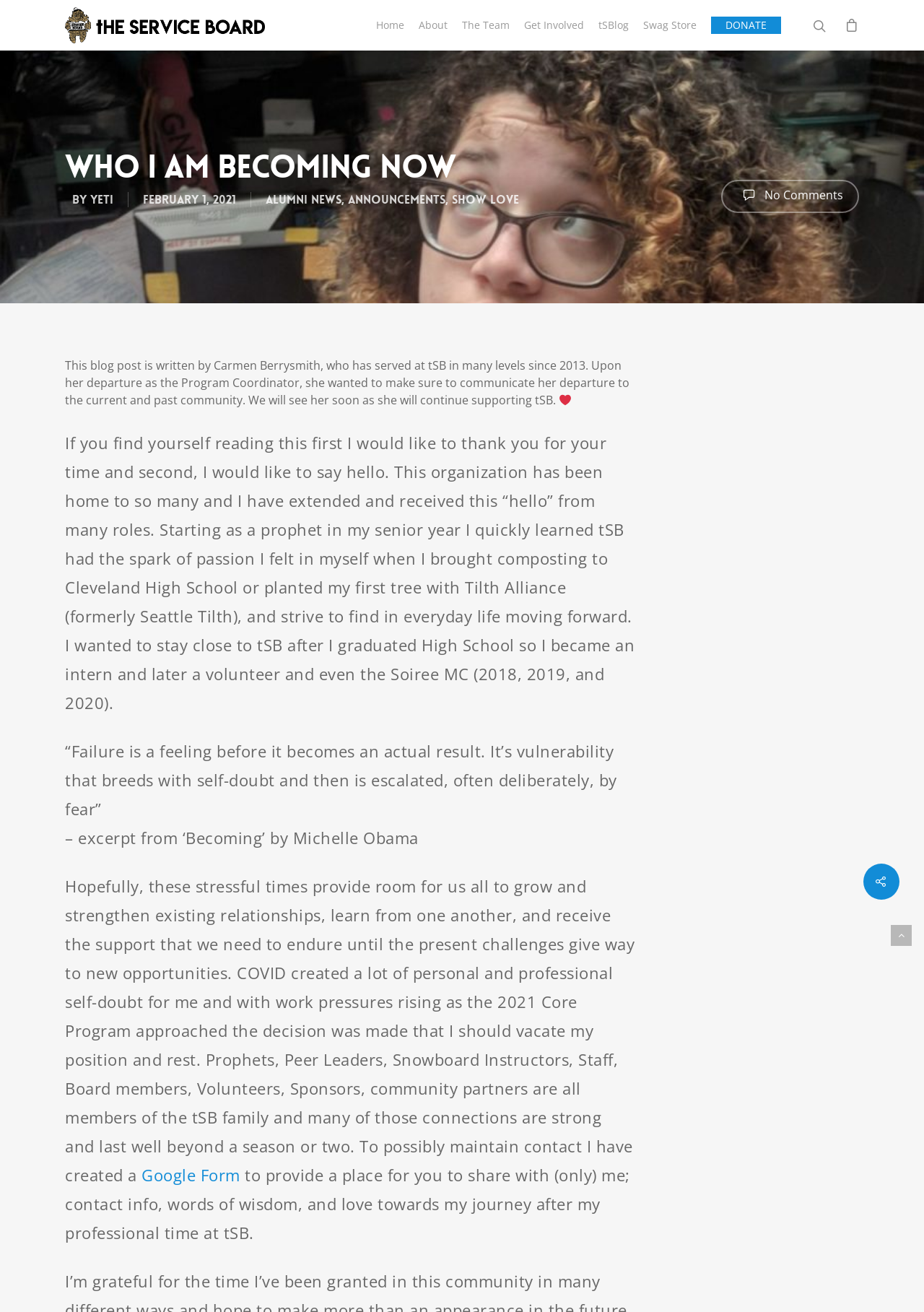Please find the main title text of this webpage.

Who I Am Becoming Now